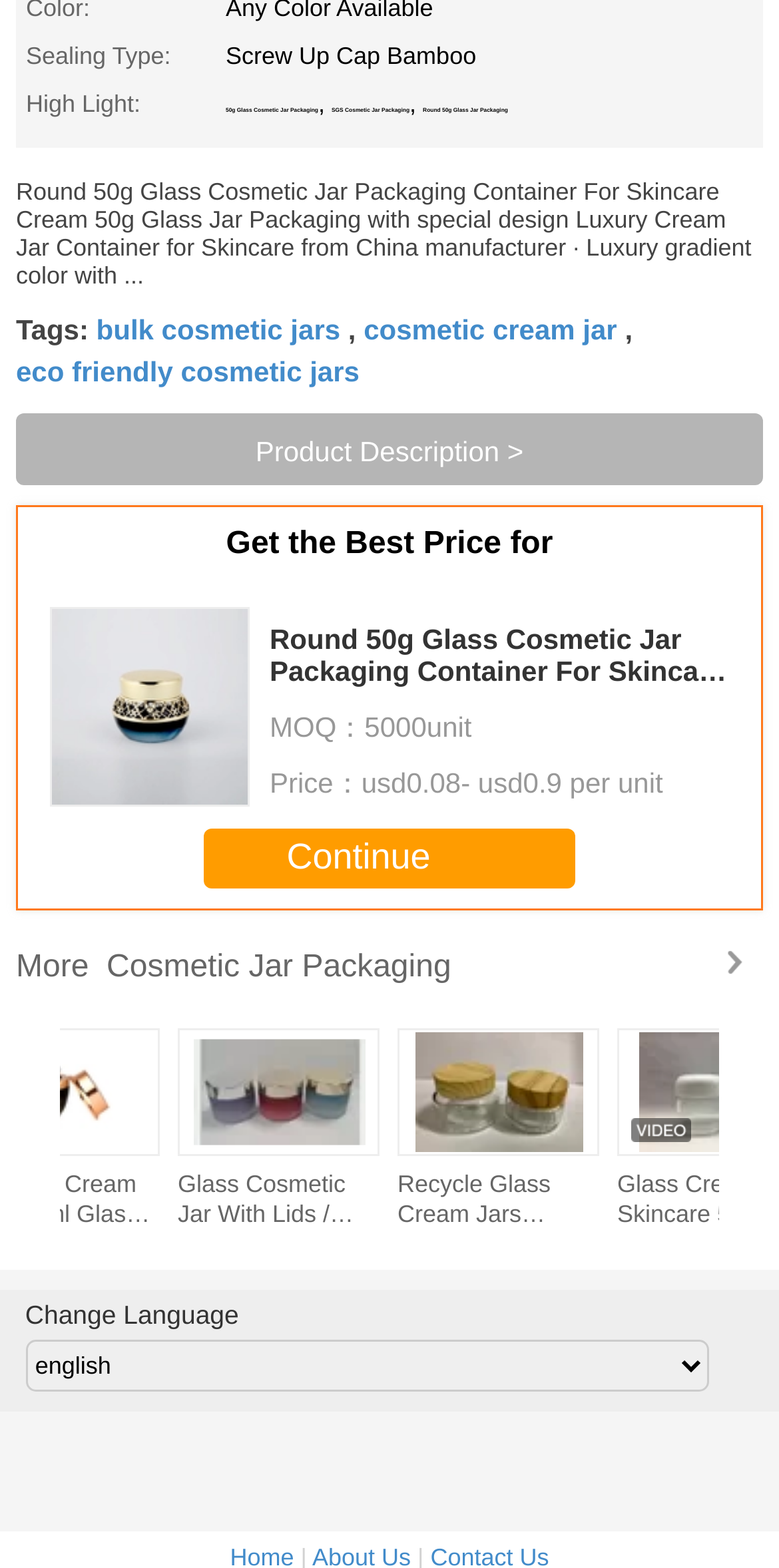Look at the image and write a detailed answer to the question: 
What is the sealing type of the cosmetic jar?

Based on the table at the top of the webpage, the sealing type of the cosmetic jar is Screw Up Cap Bamboo, which is specified in the row with the header 'Sealing Type:'.